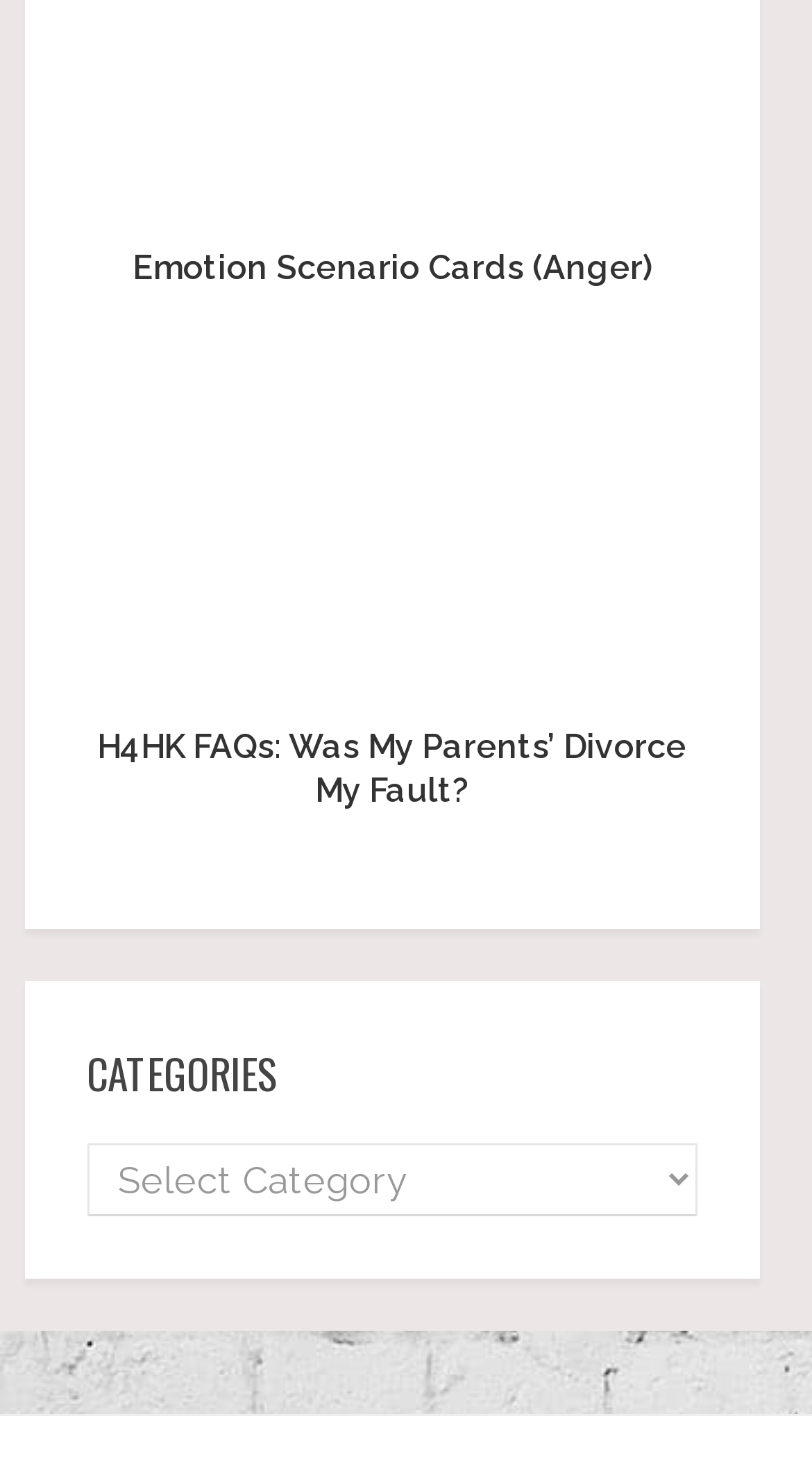Refer to the image and offer a detailed explanation in response to the question: What is the purpose of the combobox?

The combobox is labeled as 'CATEGORIES' and has a dropdown menu, indicating that it is used to select or filter categories, possibly to narrow down the content on the webpage.